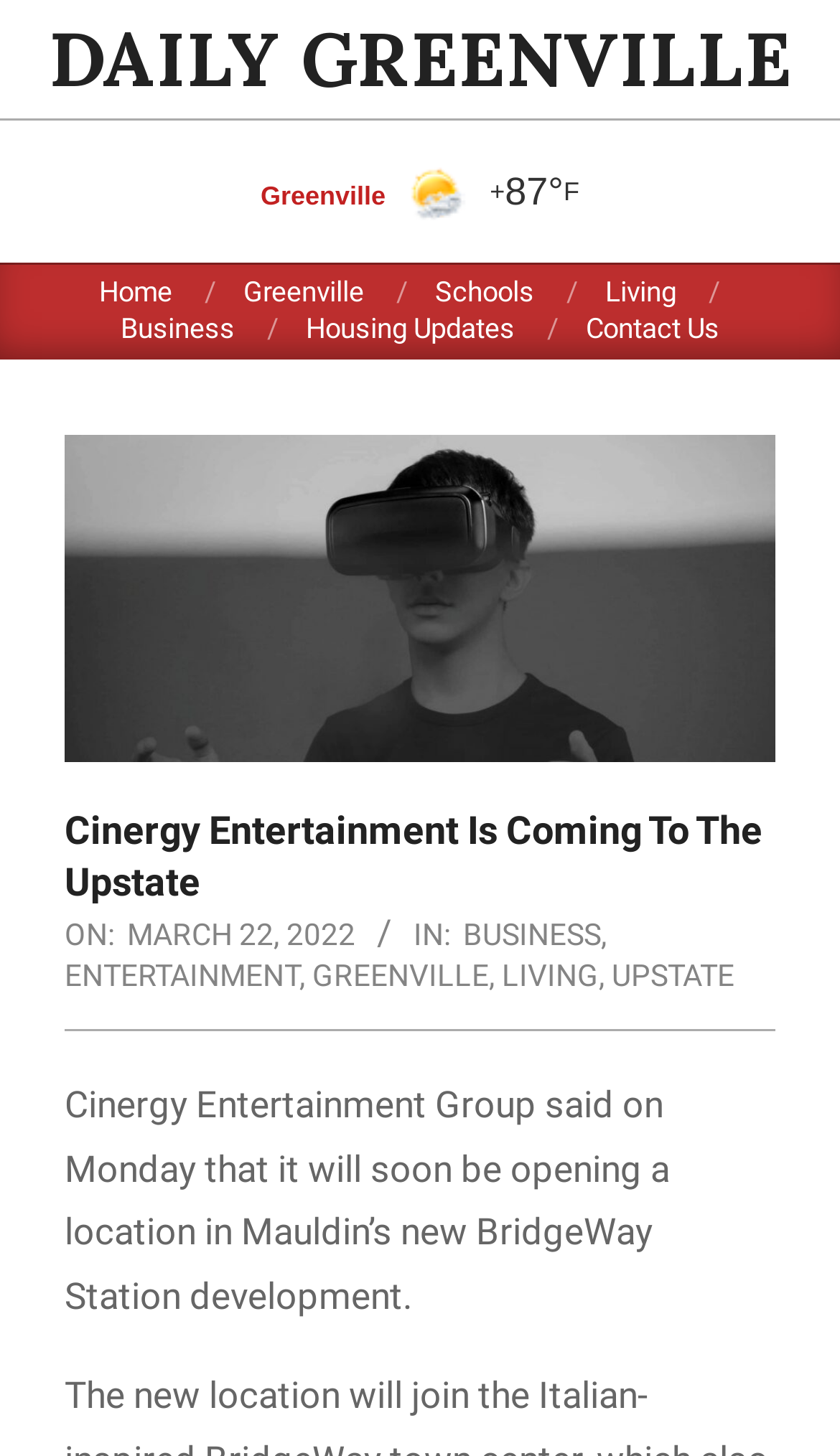What is the current temperature?
Please use the image to provide an in-depth answer to the question.

The temperature is displayed on the webpage as '87°' with the letter 'F' next to it, indicating that the temperature is in Fahrenheit.